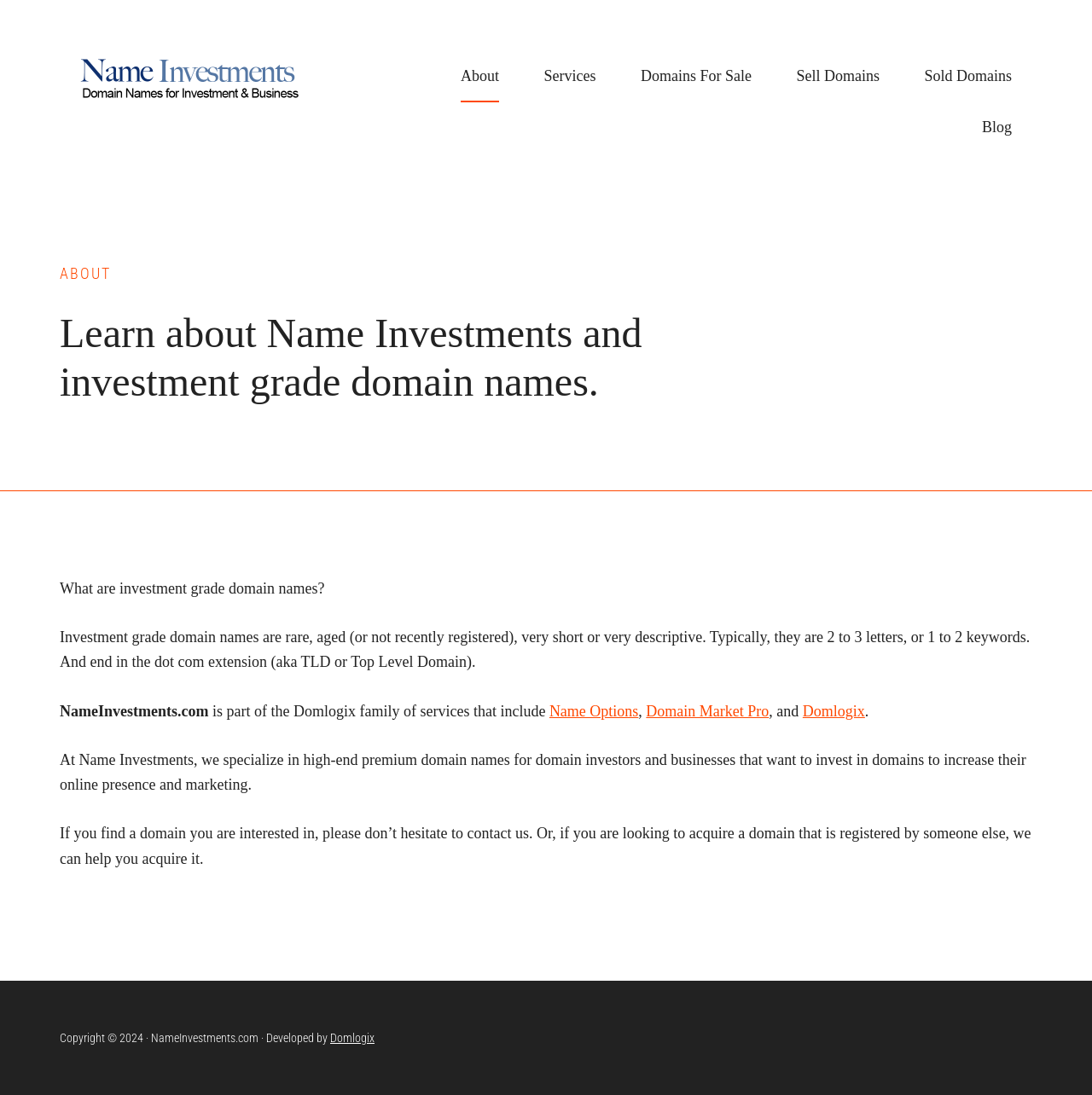Please examine the image and provide a detailed answer to the question: What can Name Investments help with besides selling domain names?

According to the text, 'If you find a domain you are interested in, please don’t hesitate to contact us. Or, if you are looking to acquire a domain that is registered by someone else, we can help you acquire it.' This suggests that besides selling domain names, Name Investments can also help with acquiring a domain registered by someone else.